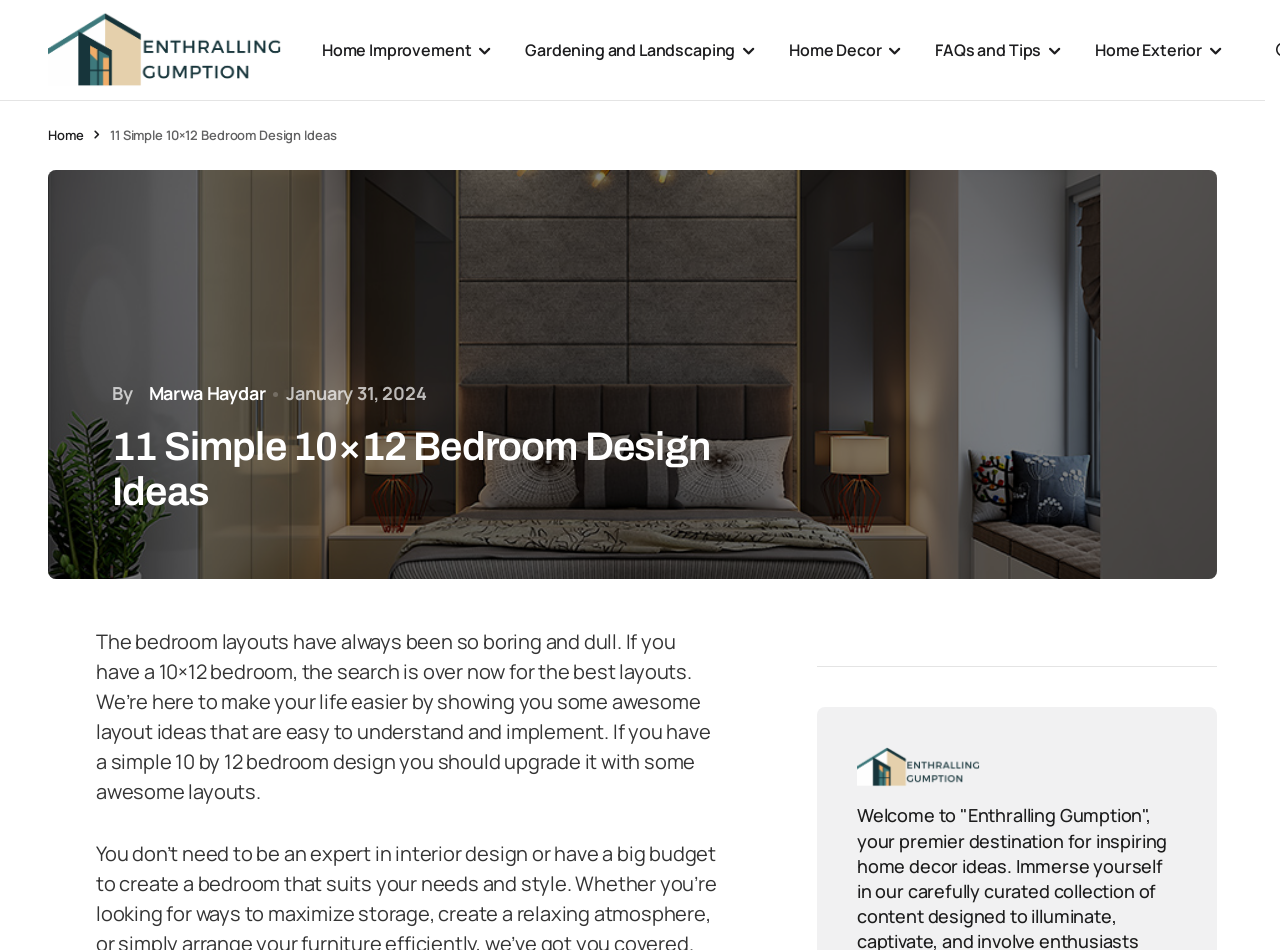Provide a one-word or brief phrase answer to the question:
What is the name of the website?

Enthralling Gumption